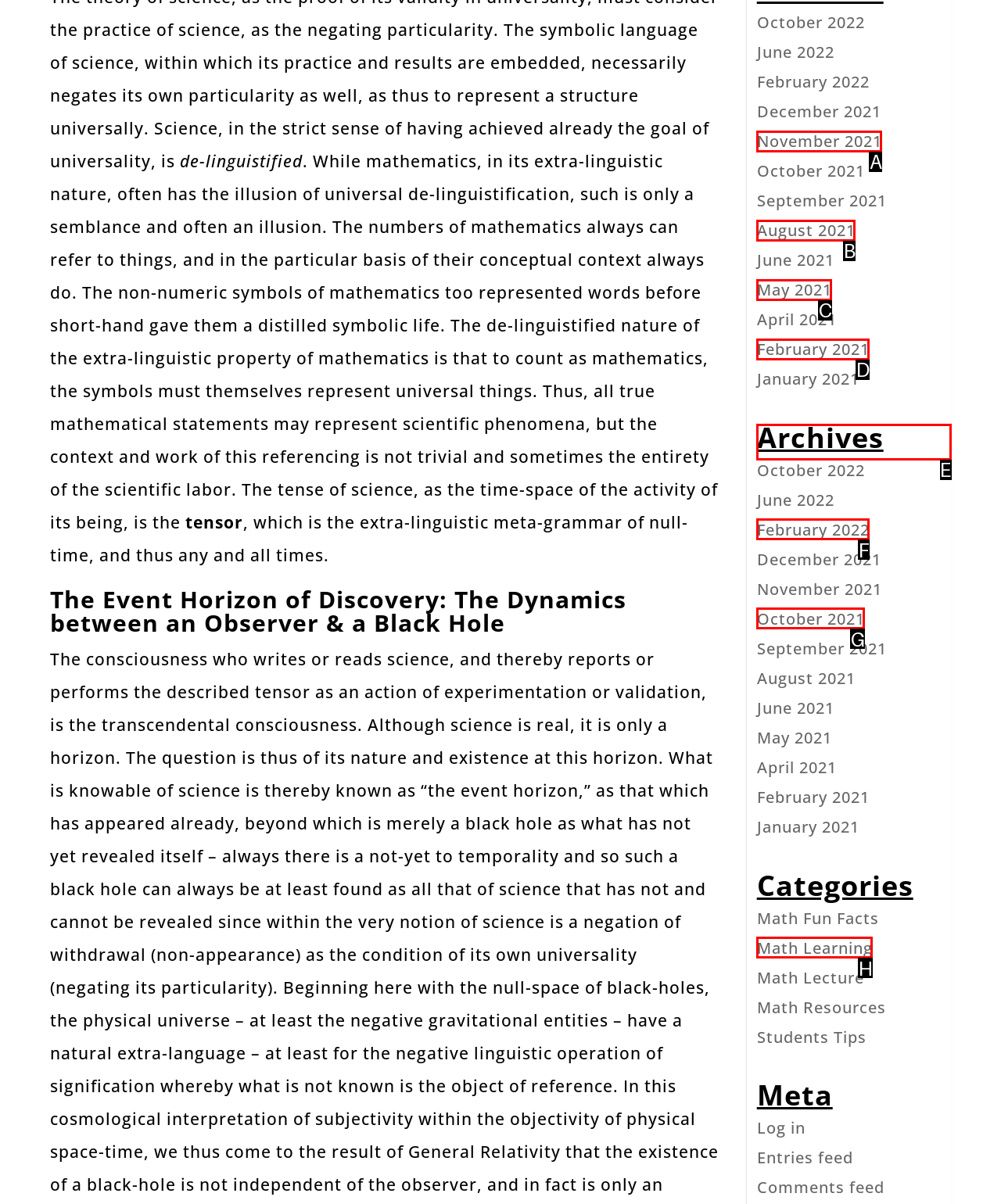Tell me which one HTML element I should click to complete the following instruction: Expand the classroom integration menu
Answer with the option's letter from the given choices directly.

None